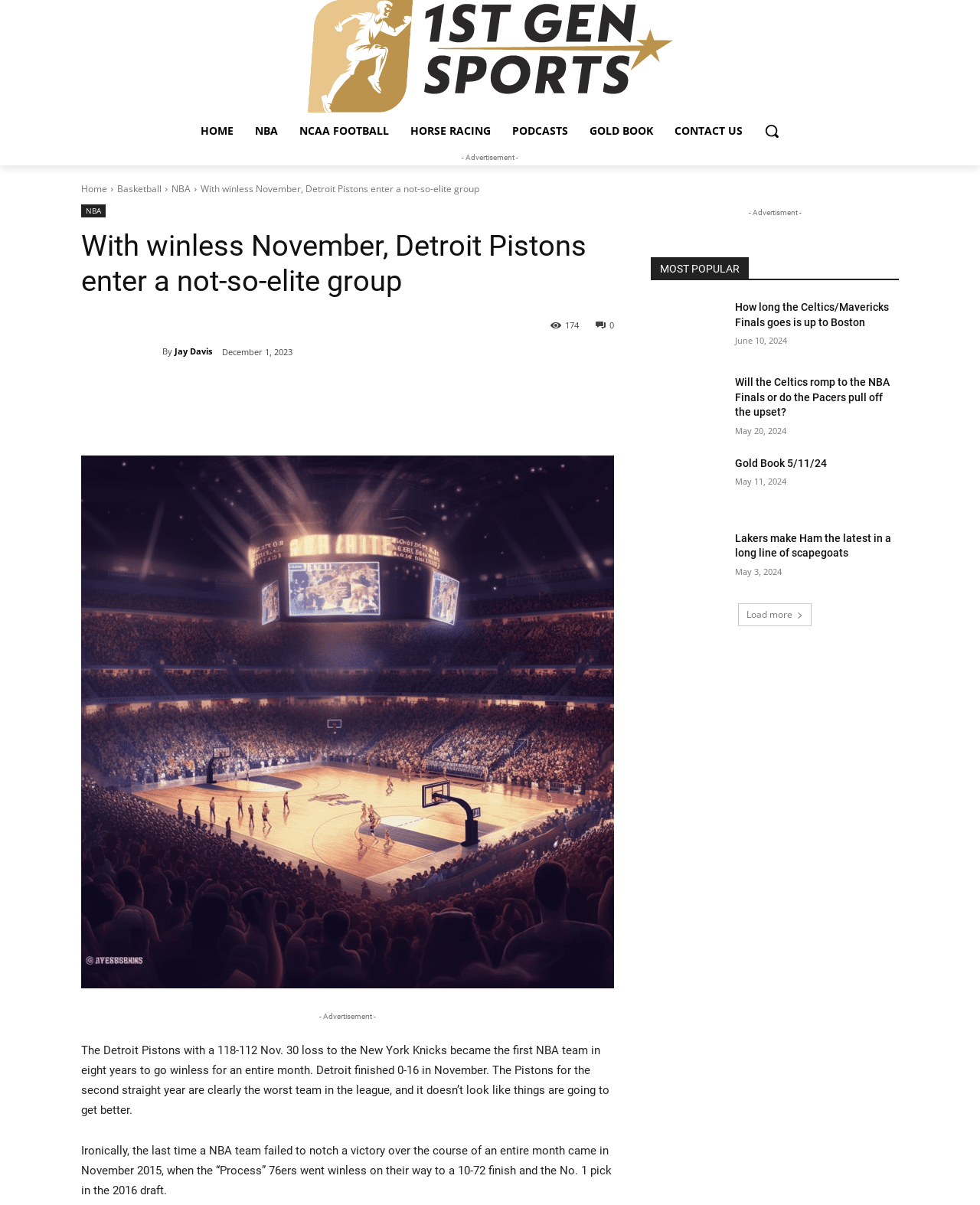Answer succinctly with a single word or phrase:
What is the date of the article?

December 1, 2023